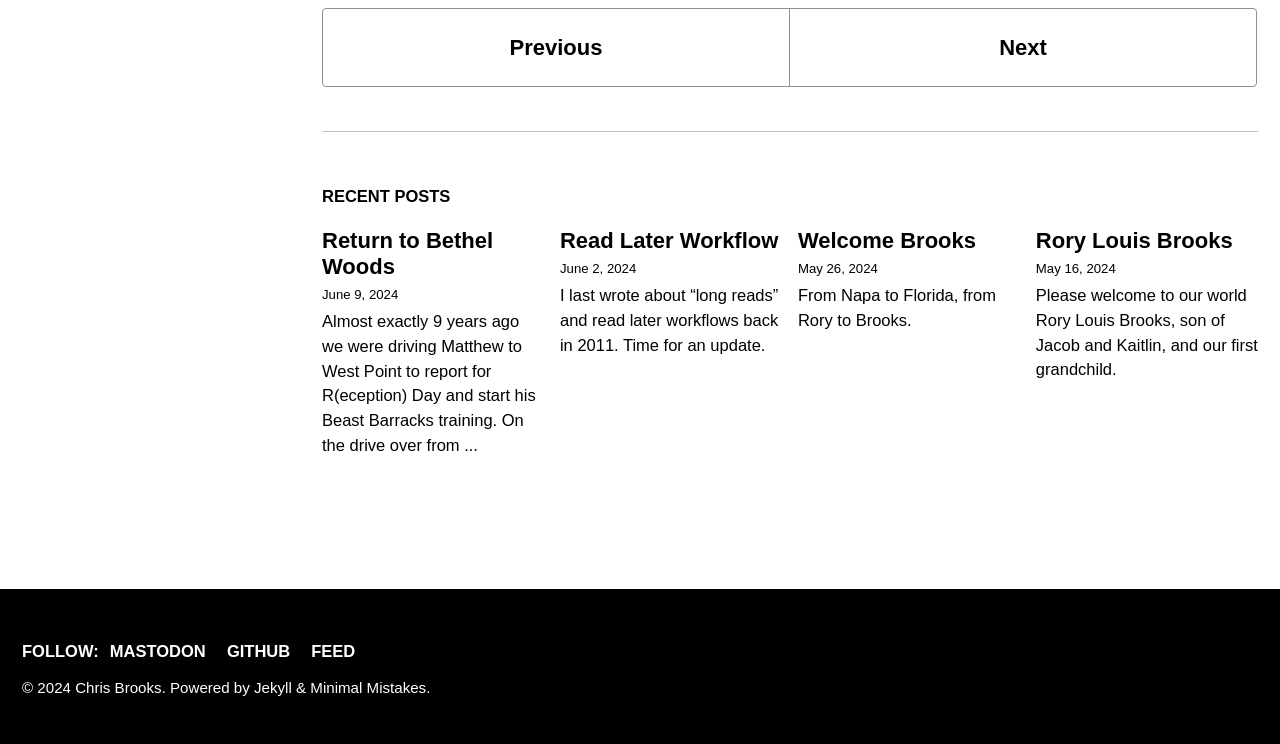Find the bounding box coordinates for the HTML element described as: "Return to Bethel Woods". The coordinates should consist of four float values between 0 and 1, i.e., [left, top, right, bottom].

[0.252, 0.306, 0.385, 0.375]